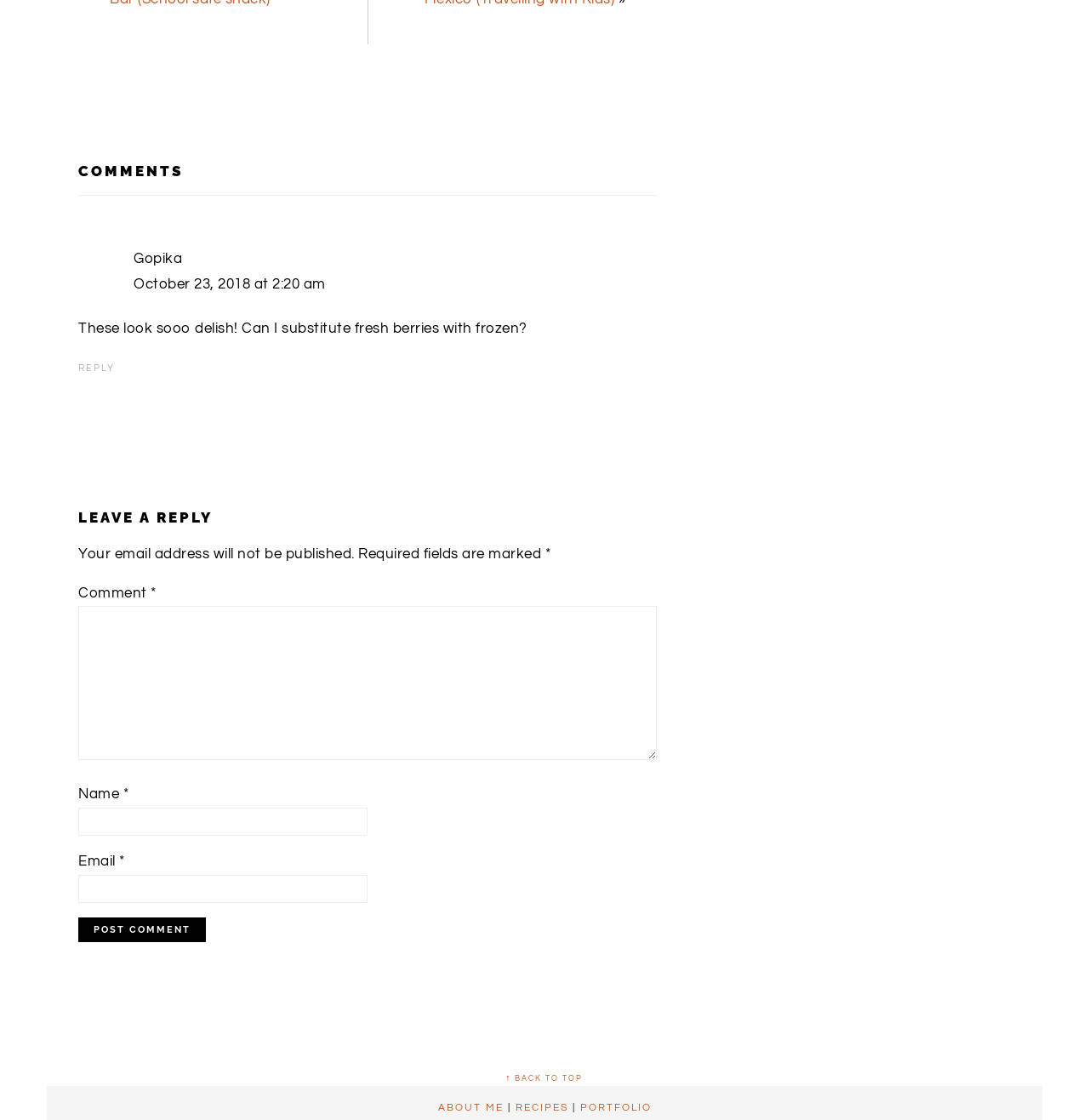What is the purpose of the textbox below the 'Comment' label?
Please provide a comprehensive answer based on the visual information in the image.

The textbox below the 'Comment' label is required and has a placeholder text 'Comment *', indicating that it is meant for users to enter their comments.